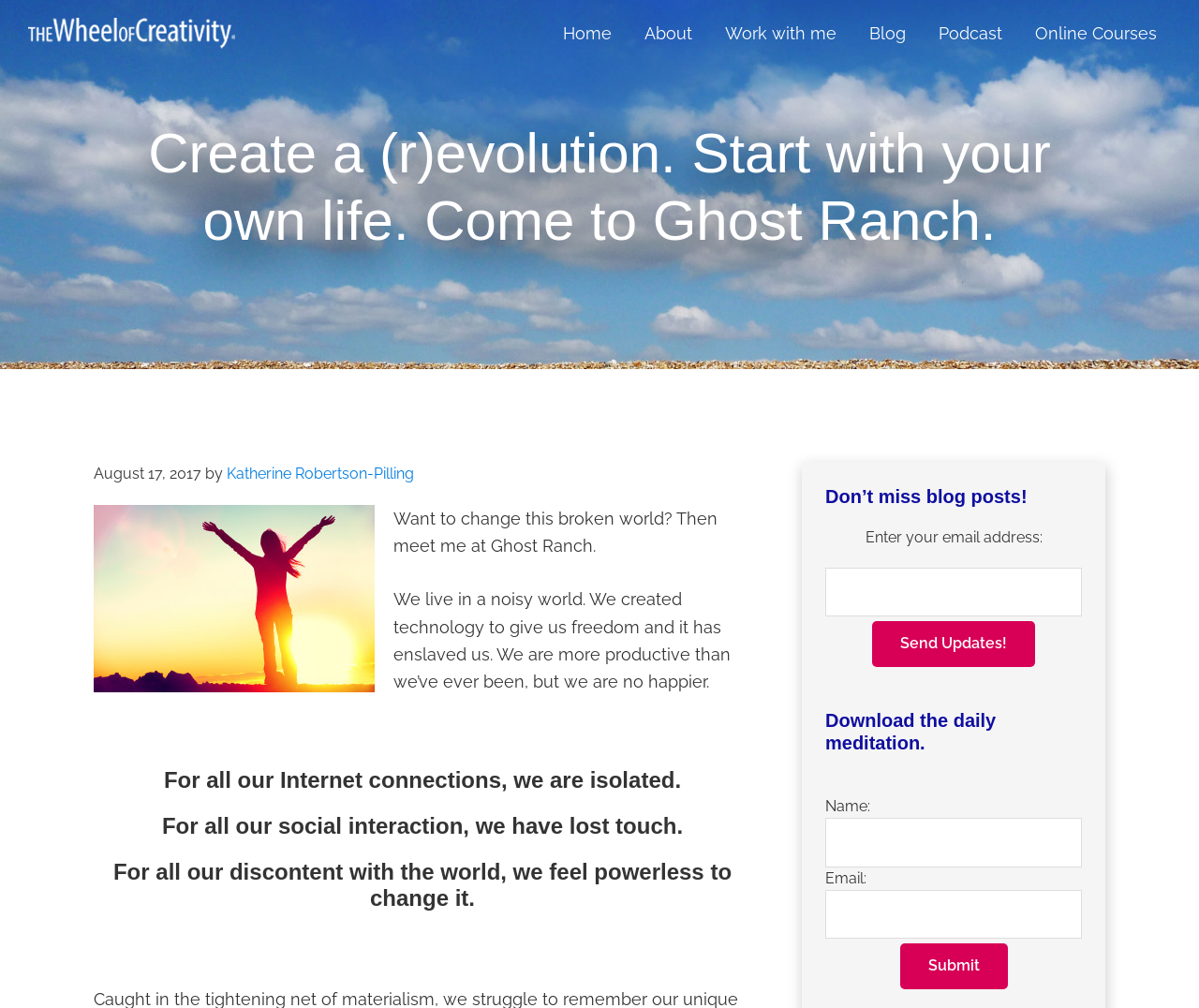What is the purpose of the textbox in the primary sidebar?
Give a comprehensive and detailed explanation for the question.

The textbox in the primary sidebar is labeled 'Enter your email address:', which suggests that it is used to enter an email address, likely to subscribe to blog updates or newsletters.